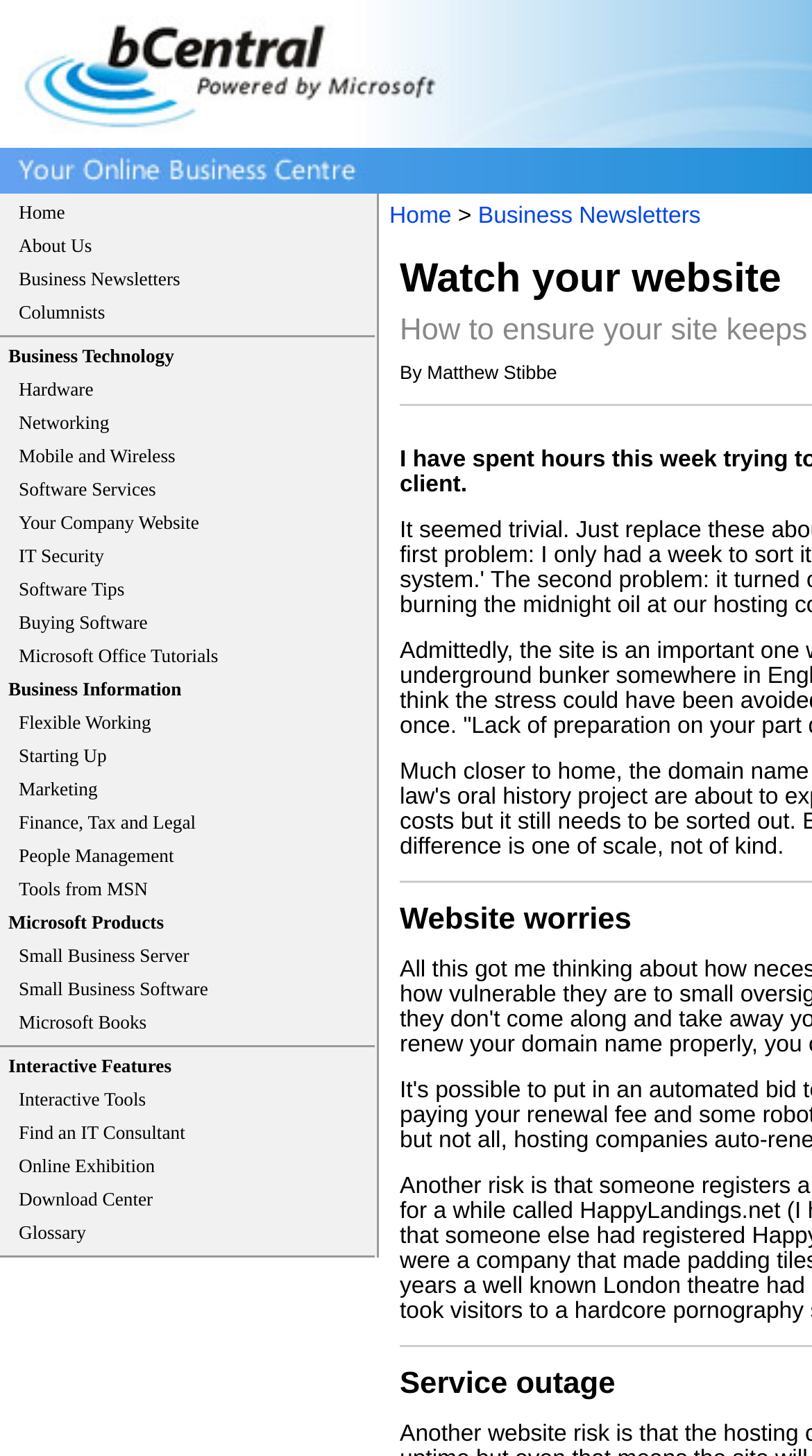Answer the question below in one word or phrase:
How many sections are there in the webpage?

5